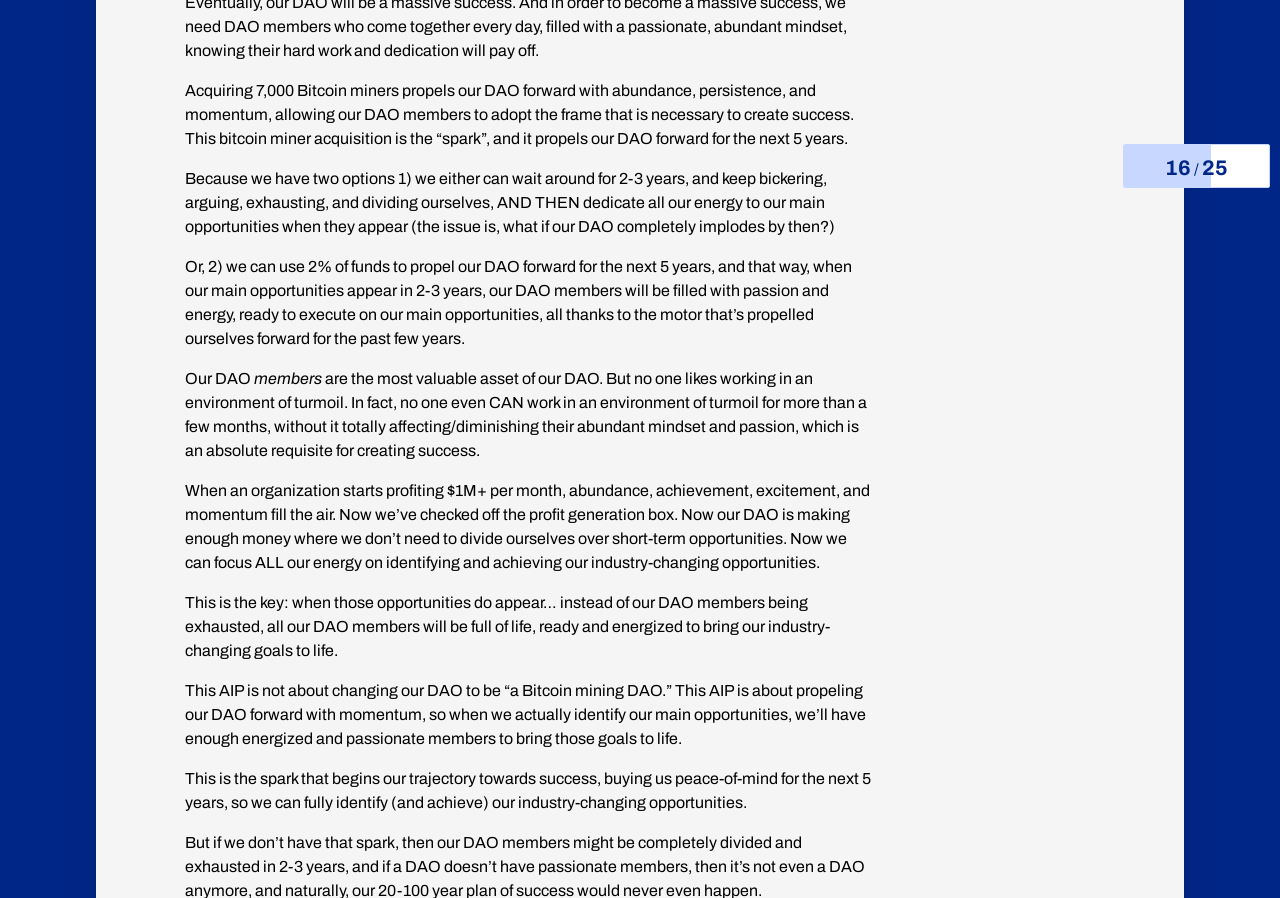Please locate the bounding box coordinates of the element that should be clicked to achieve the given instruction: "View the topic with 18 replies".

[0.743, 0.058, 0.766, 0.11]